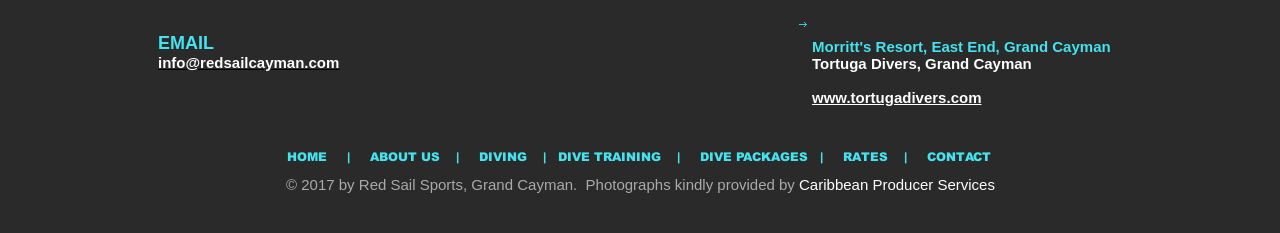Refer to the image and offer a detailed explanation in response to the question: What is the year mentioned in the copyright information at the bottom of the webpage?

The copyright information is located at the bottom-left section of the webpage, and it mentions the year 2017, indicating the year of copyright.